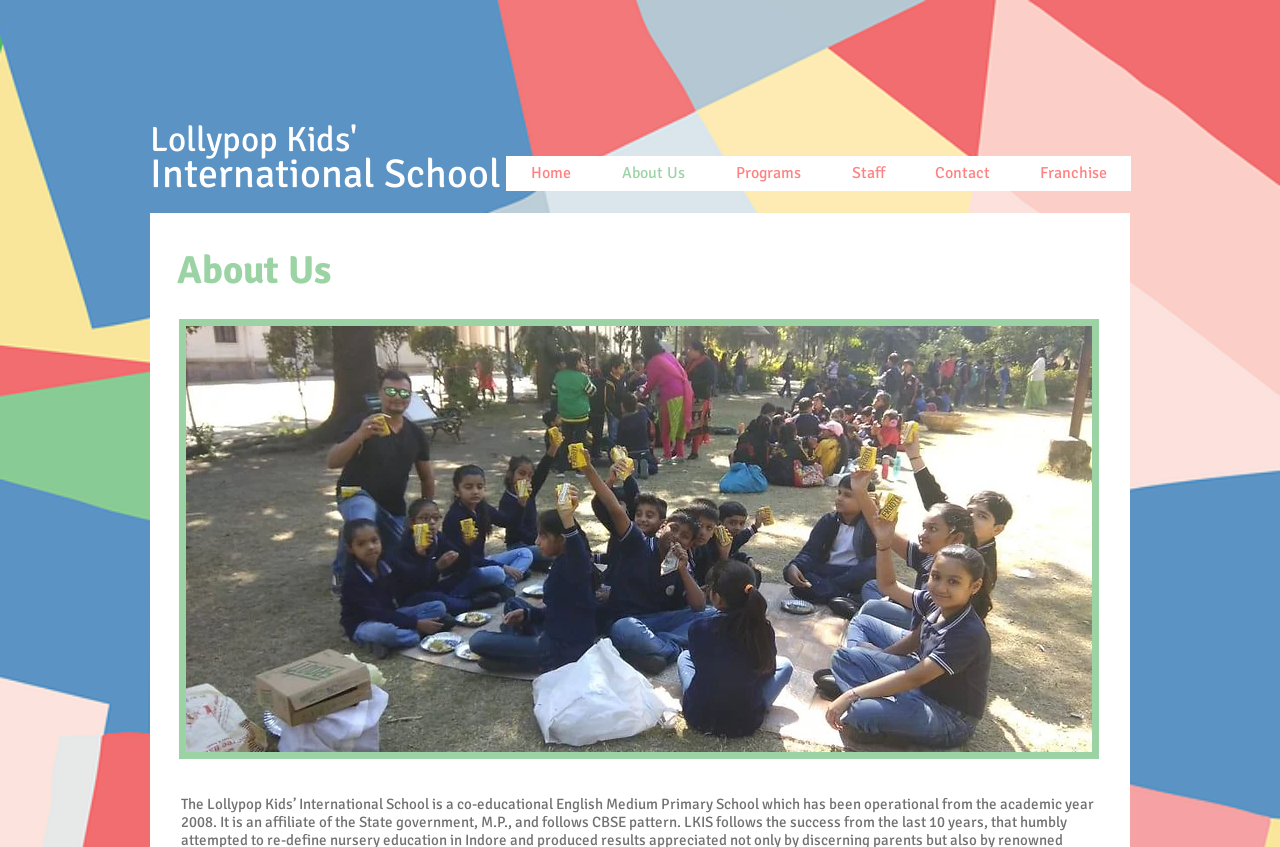Give a detailed explanation of the elements present on the webpage.

The webpage is about the Lollypop Kids' International School, a co-educational English Medium Primary School affiliated with the State government of Madhya Pradesh. 

At the top, there is a heading that reads "Lollypop Kids'" followed by another heading "International School" to the right of it. Below these headings, there is a navigation menu labeled "Site" that contains links to different sections of the website, including "Home", "About Us", "Programs", "Staff", "Contact", and "Franchise". 

Further down, there is a prominent heading that reads "About Us" and an image, likely a photo, that takes up most of the width of the page. The image is positioned below the navigation menu and above the "About Us" heading.